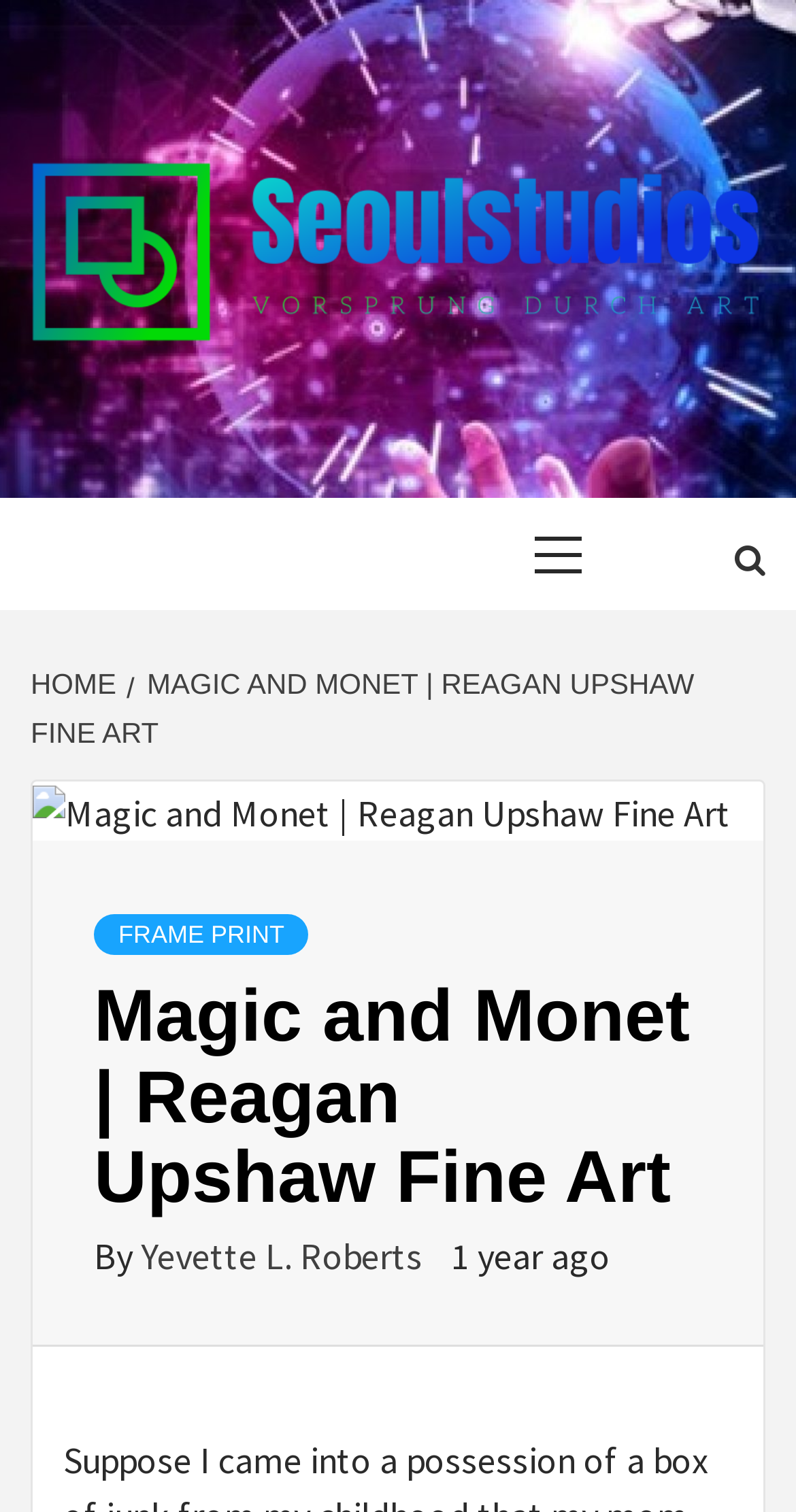Refer to the element description parent_node: SEOULSTUDIOS and identify the corresponding bounding box in the screenshot. Format the coordinates as (top-left x, top-left y, bottom-right x, bottom-right y) with values in the range of 0 to 1.

[0.038, 0.101, 0.962, 0.228]